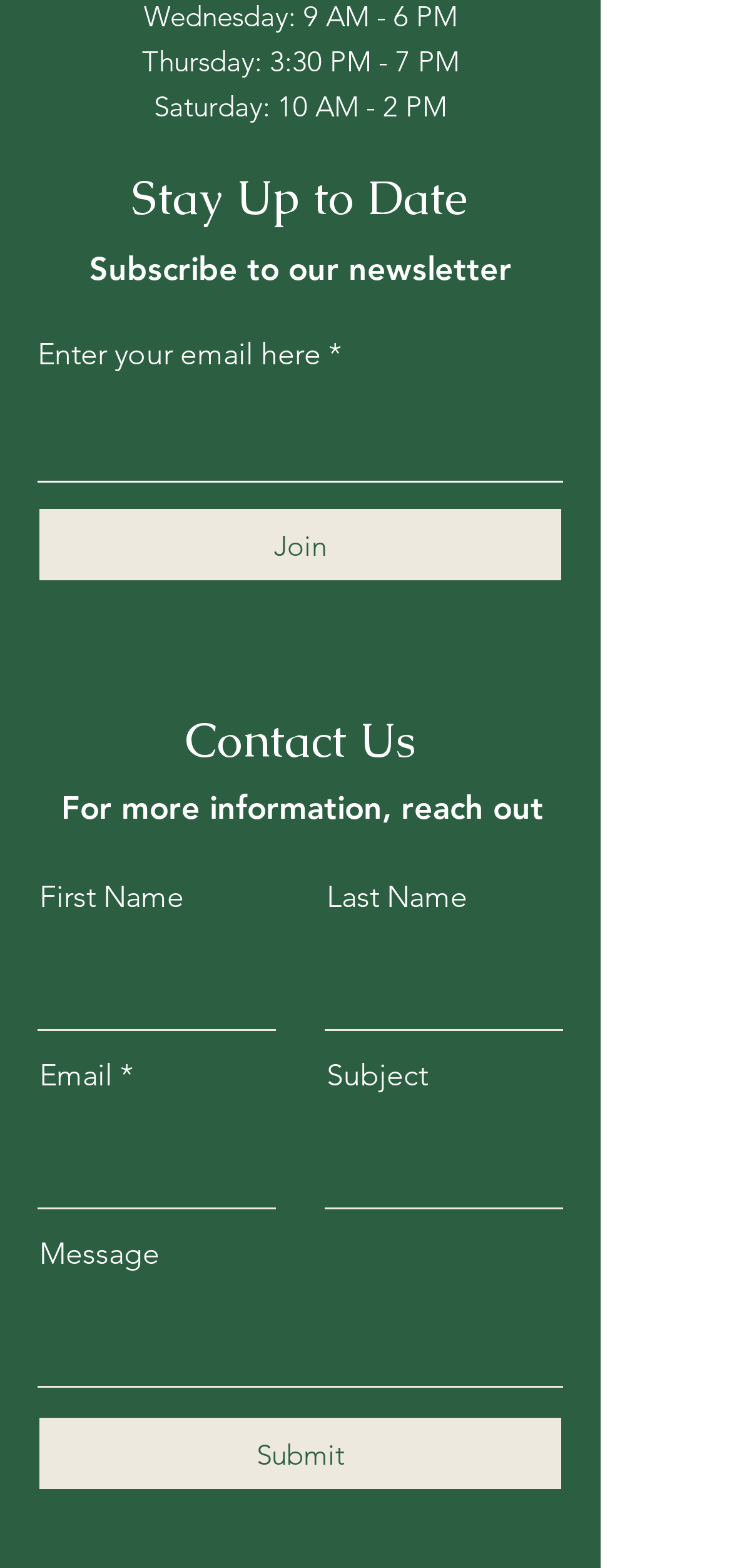Please reply with a single word or brief phrase to the question: 
How many fields are required to fill in the contact form?

2